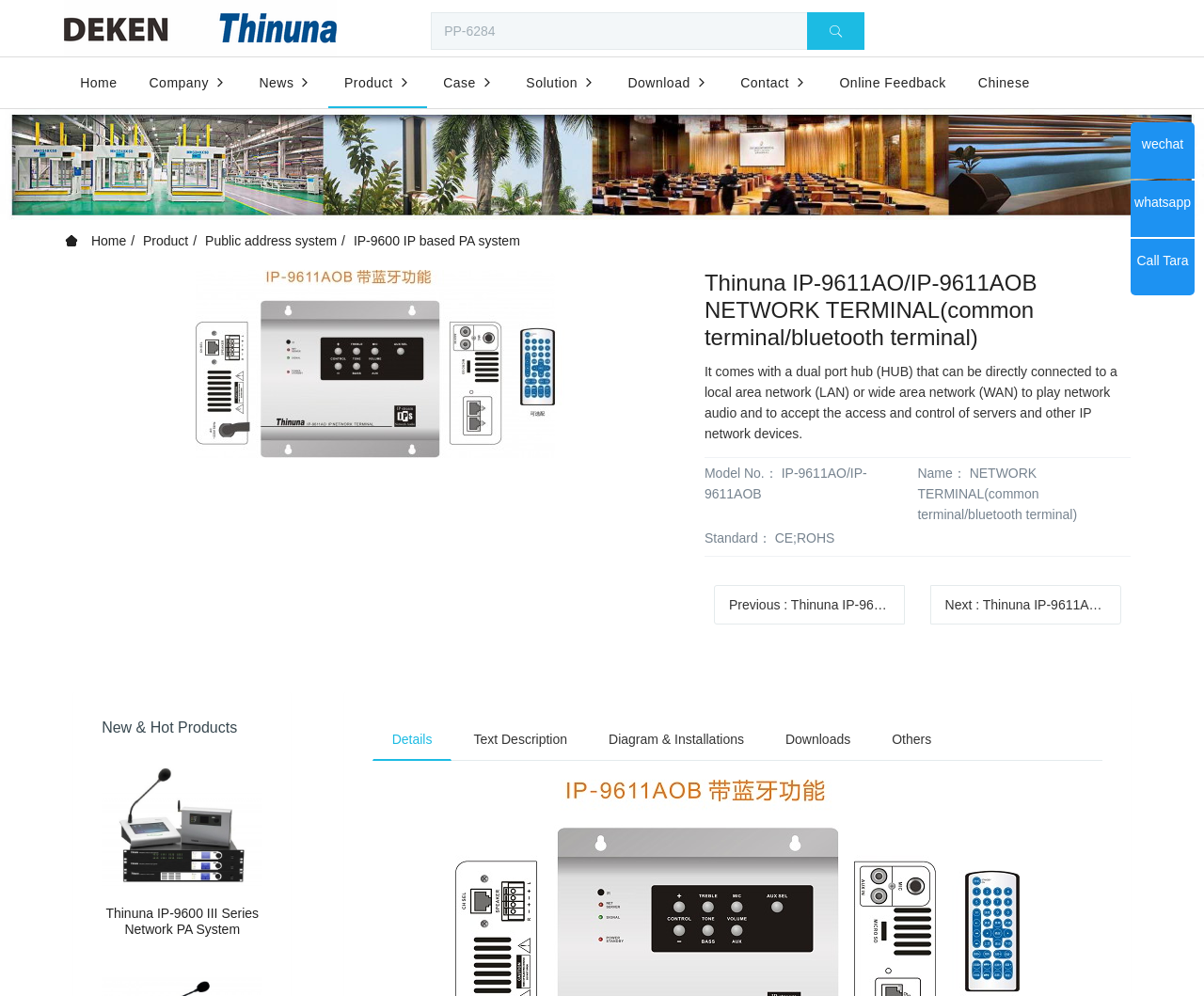Locate the UI element described by Public address system and provide its bounding box coordinates. Use the format (top-left x, top-left y, bottom-right x, bottom-right y) with all values as floating point numbers between 0 and 1.

[0.17, 0.234, 0.28, 0.249]